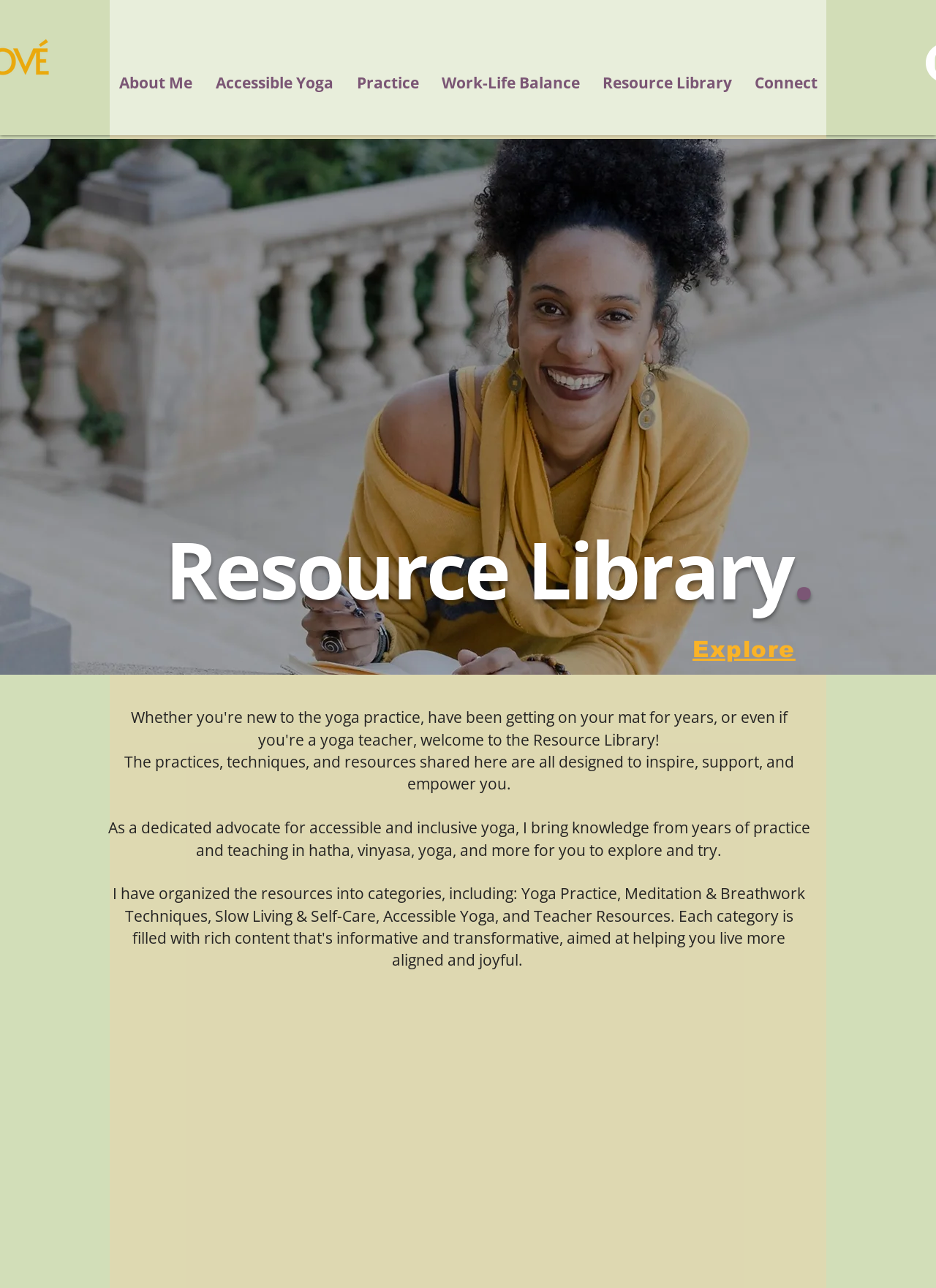What is the main topic of the Resource Library?
Look at the webpage screenshot and answer the question with a detailed explanation.

Based on the webpage, the main topic of the Resource Library is yoga and chronic illness, as indicated by the heading 'Resource Library' and the description of the resources available, which include yoga practice, meditation, and self-care.